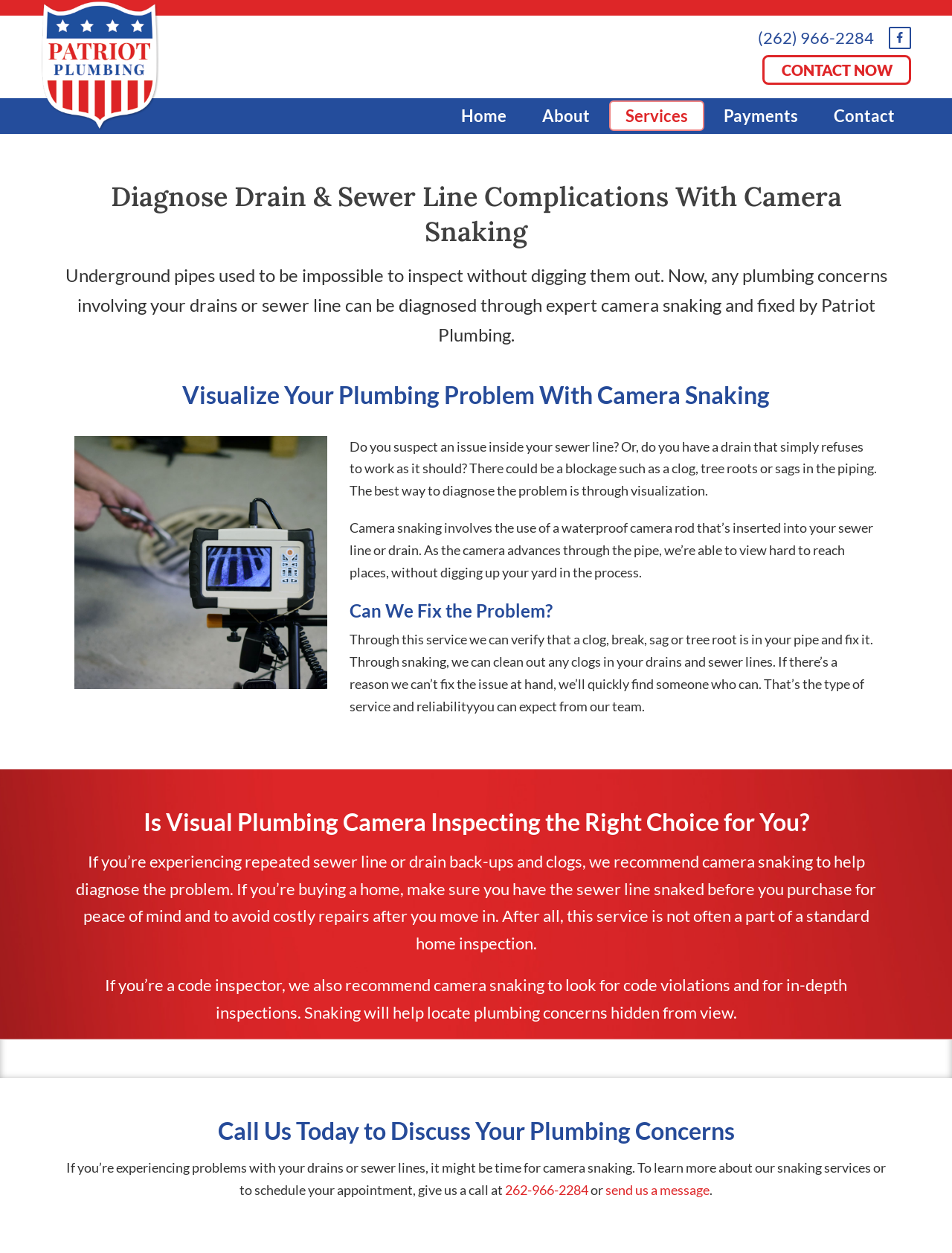Please identify the bounding box coordinates of the element's region that should be clicked to execute the following instruction: "Send a message". The bounding box coordinates must be four float numbers between 0 and 1, i.e., [left, top, right, bottom].

[0.636, 0.943, 0.745, 0.956]